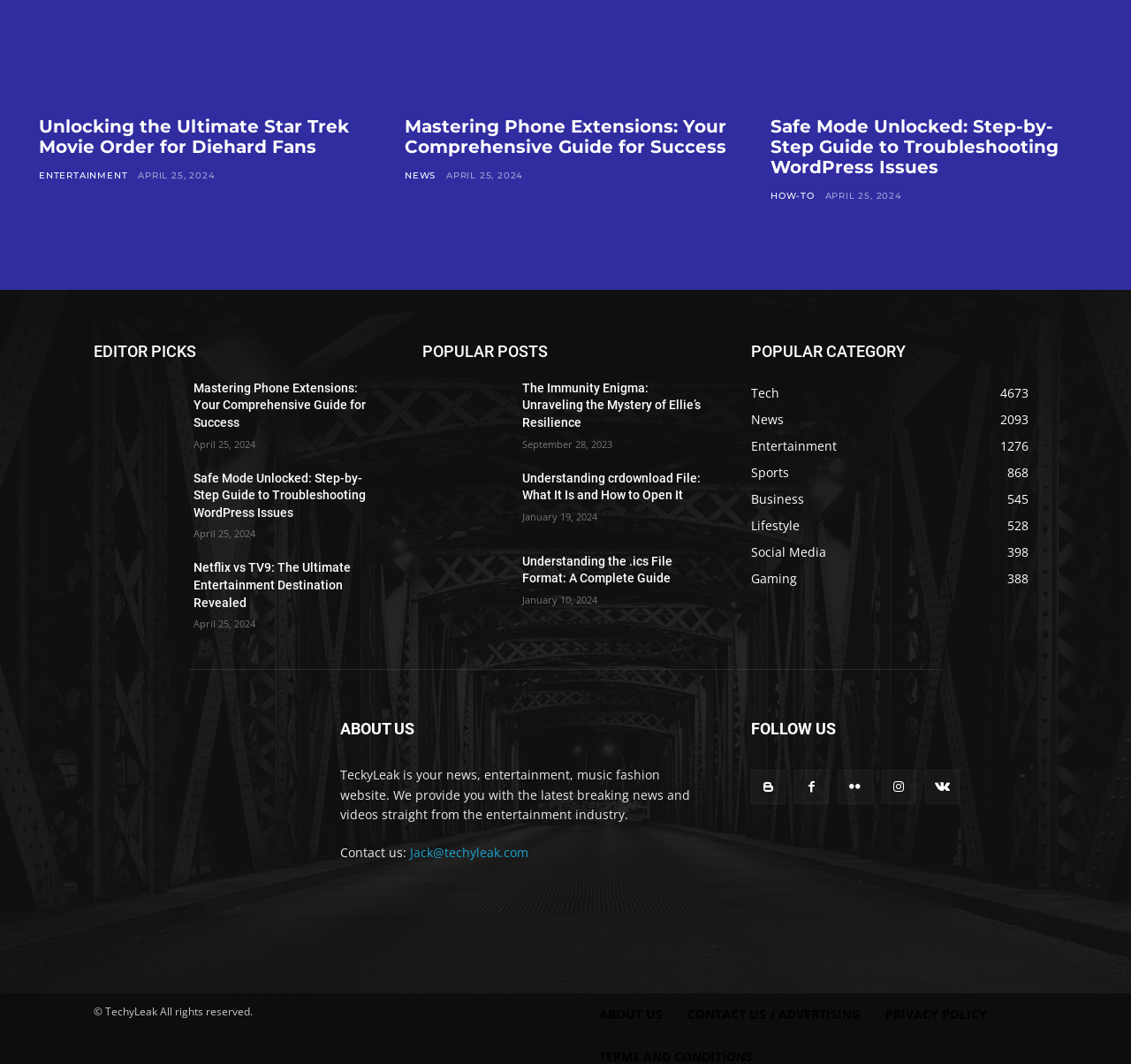Can you show the bounding box coordinates of the region to click on to complete the task described in the instruction: "Read the article 'Unlocking the Ultimate Star Trek Movie Order for Diehard Fans'"?

[0.034, 0.109, 0.319, 0.148]